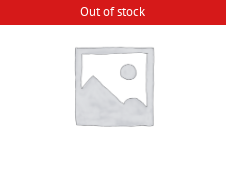Why might customers need to check back later?
Answer the question in as much detail as possible.

The 'Out of stock' status suggests that the product is likely popular or in demand, which reinforces the need for customers to check back later or consider alternative options.